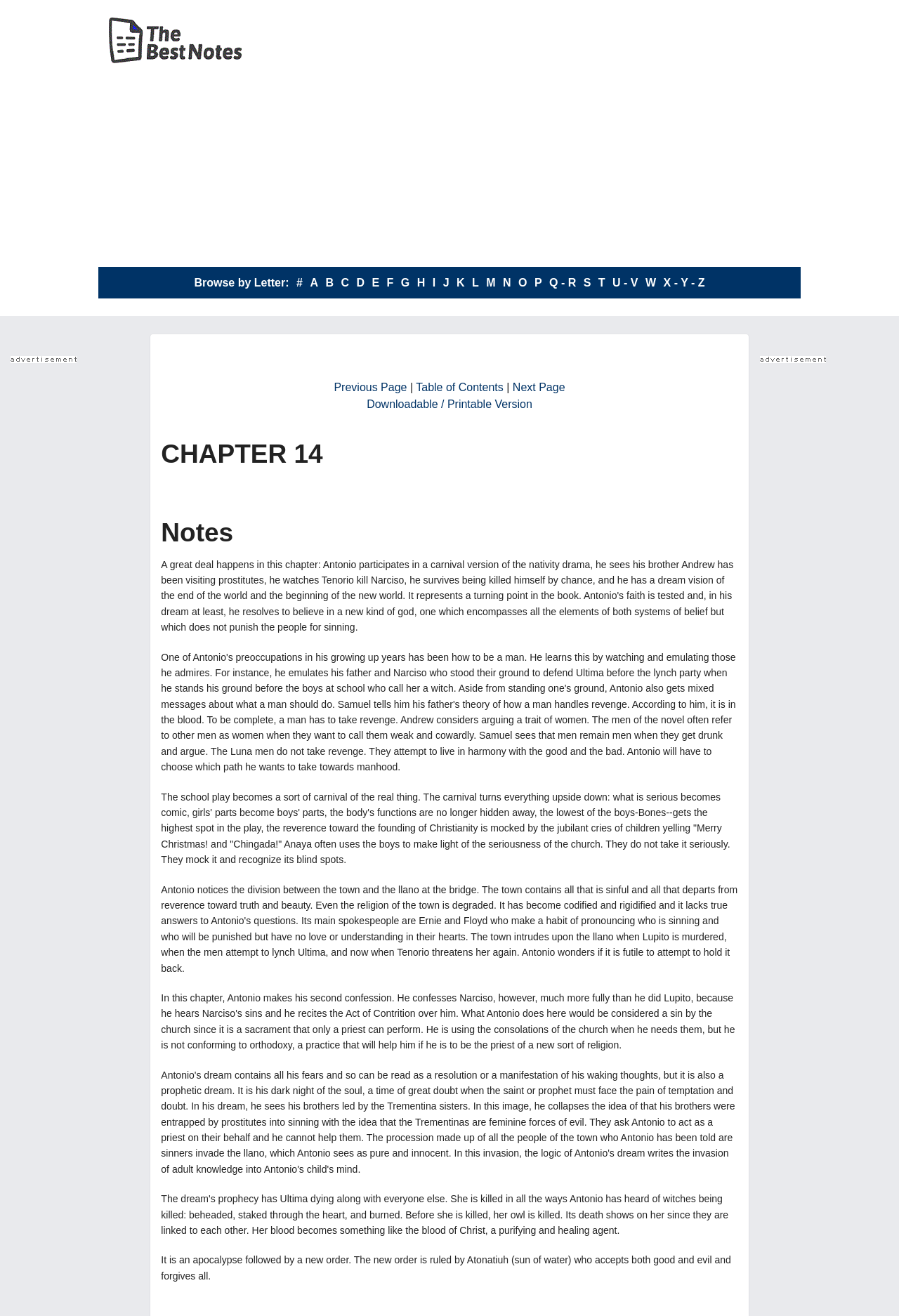Locate the bounding box coordinates of the segment that needs to be clicked to meet this instruction: "View table of contents".

[0.463, 0.29, 0.56, 0.299]